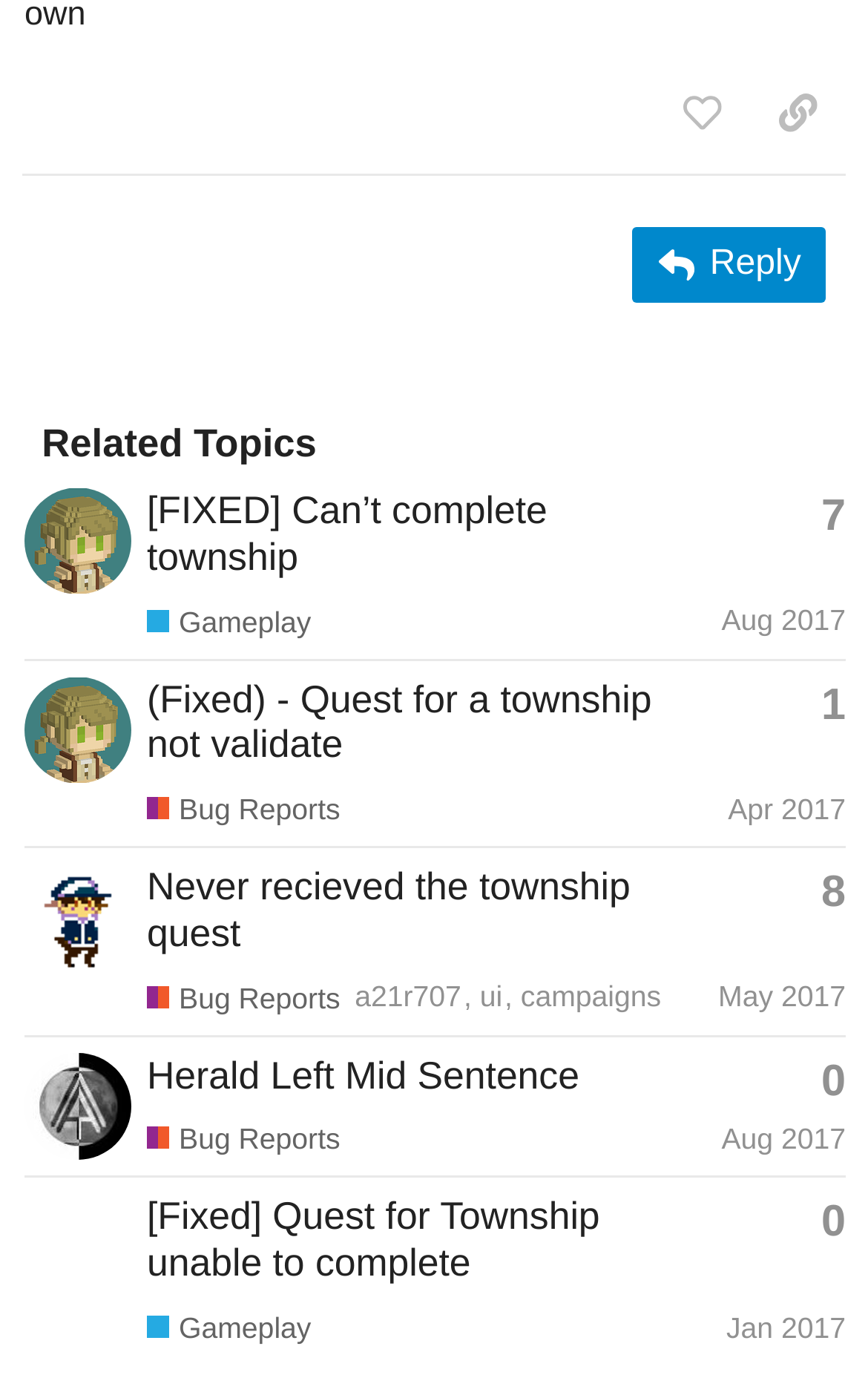Highlight the bounding box coordinates of the element that should be clicked to carry out the following instruction: "View the profile of Relyss". The coordinates must be given as four float numbers ranging from 0 to 1, i.e., [left, top, right, bottom].

[0.028, 0.373, 0.151, 0.4]